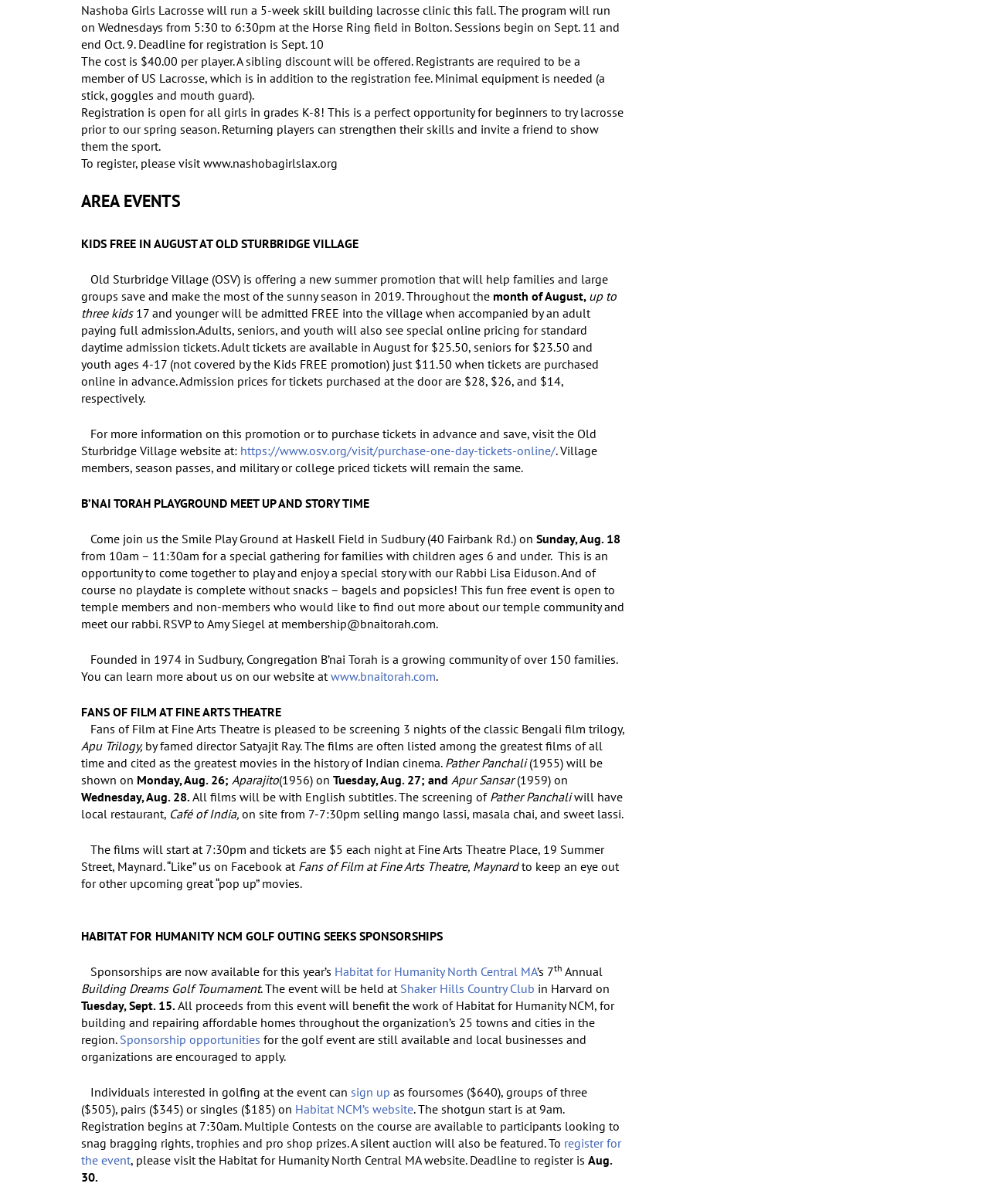Show the bounding box coordinates of the region that should be clicked to follow the instruction: "RSVP to Amy Siegel."

[0.284, 0.512, 0.441, 0.525]